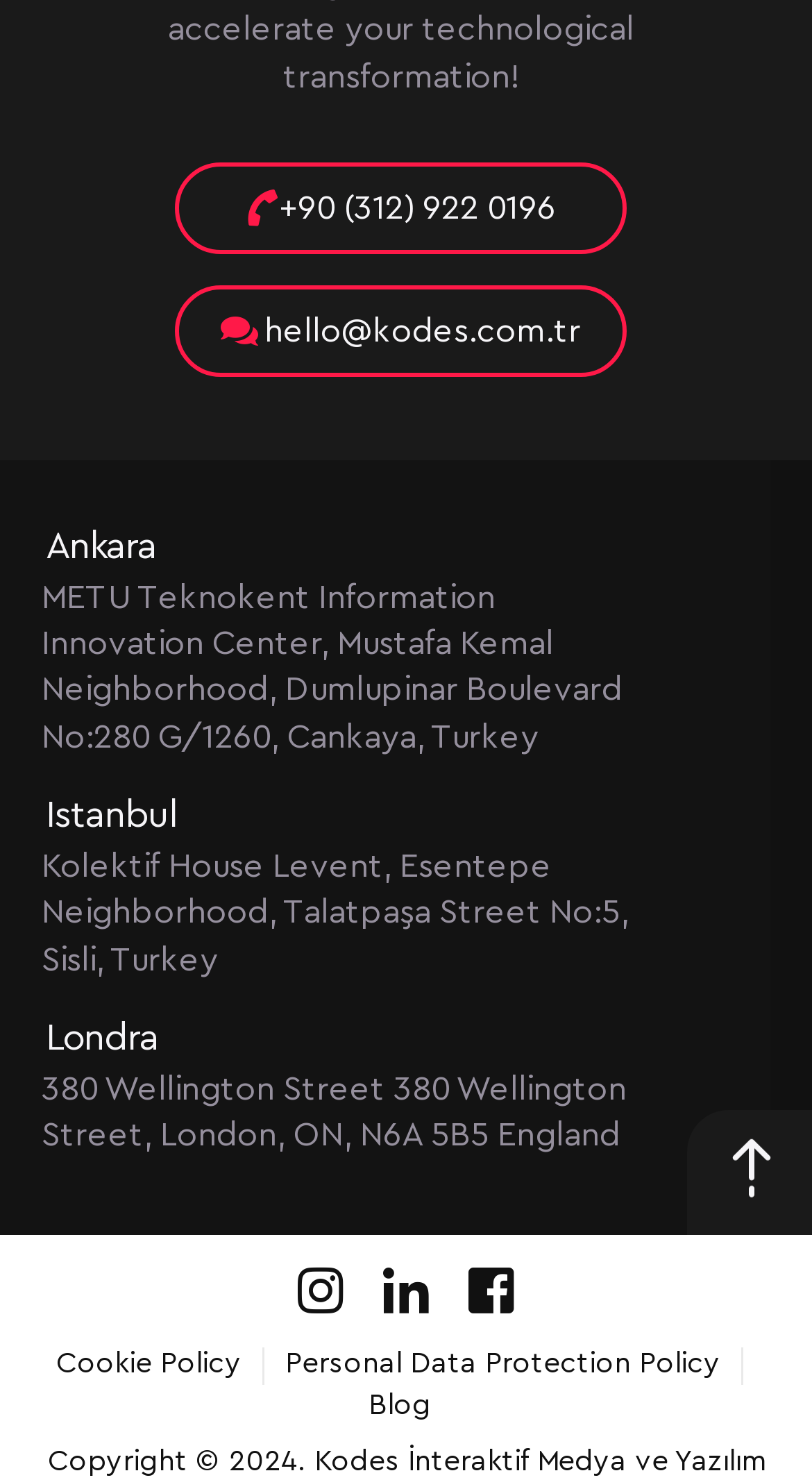Reply to the question with a single word or phrase:
What is the name of the policy related to data protection?

Personal Data Protection Policy